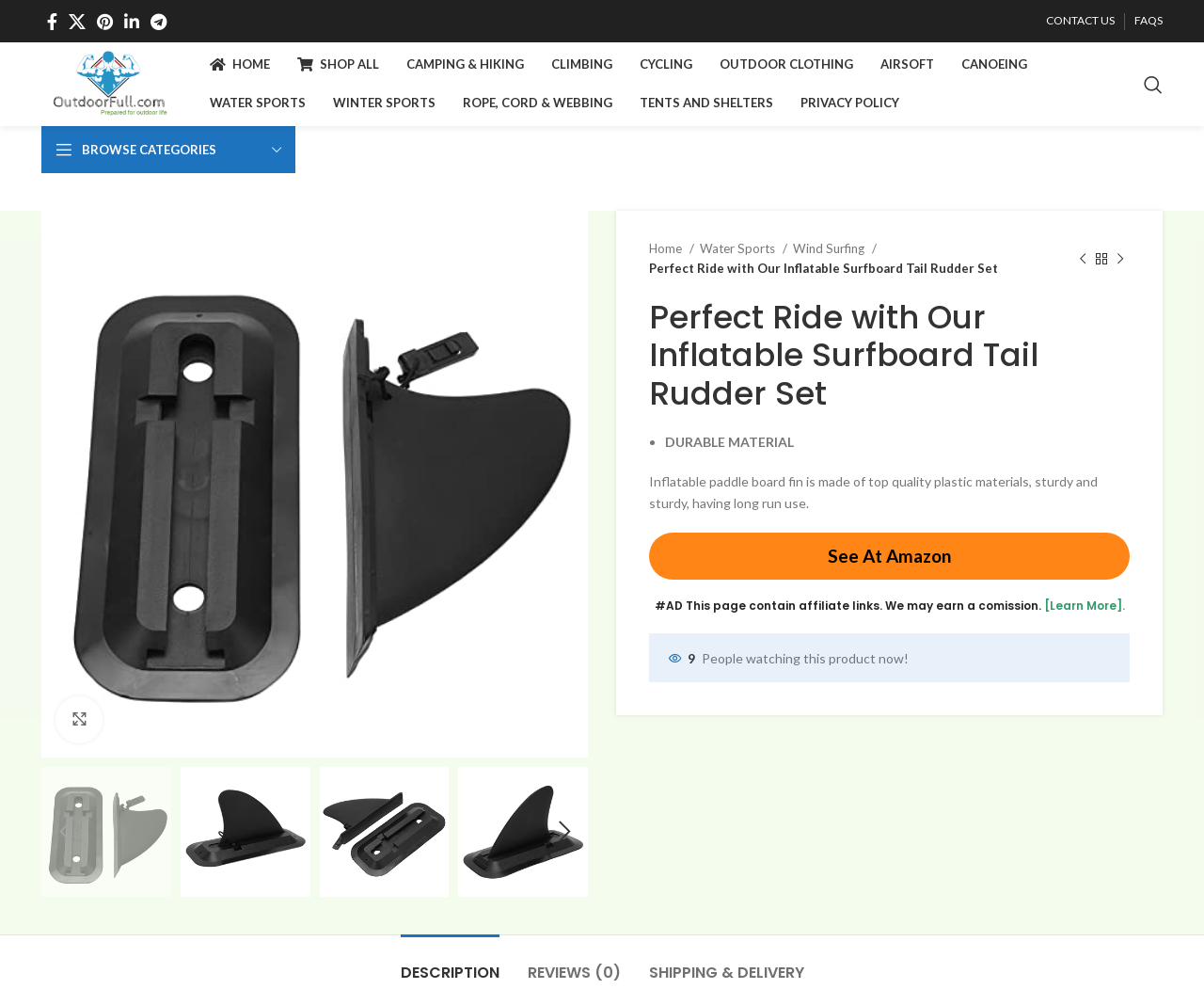From the element description Rope, Cord & Webbing, predict the bounding box coordinates of the UI element. The coordinates must be specified in the format (top-left x, top-left y, bottom-right x, bottom-right y) and should be within the 0 to 1 range.

[0.375, 0.084, 0.518, 0.122]